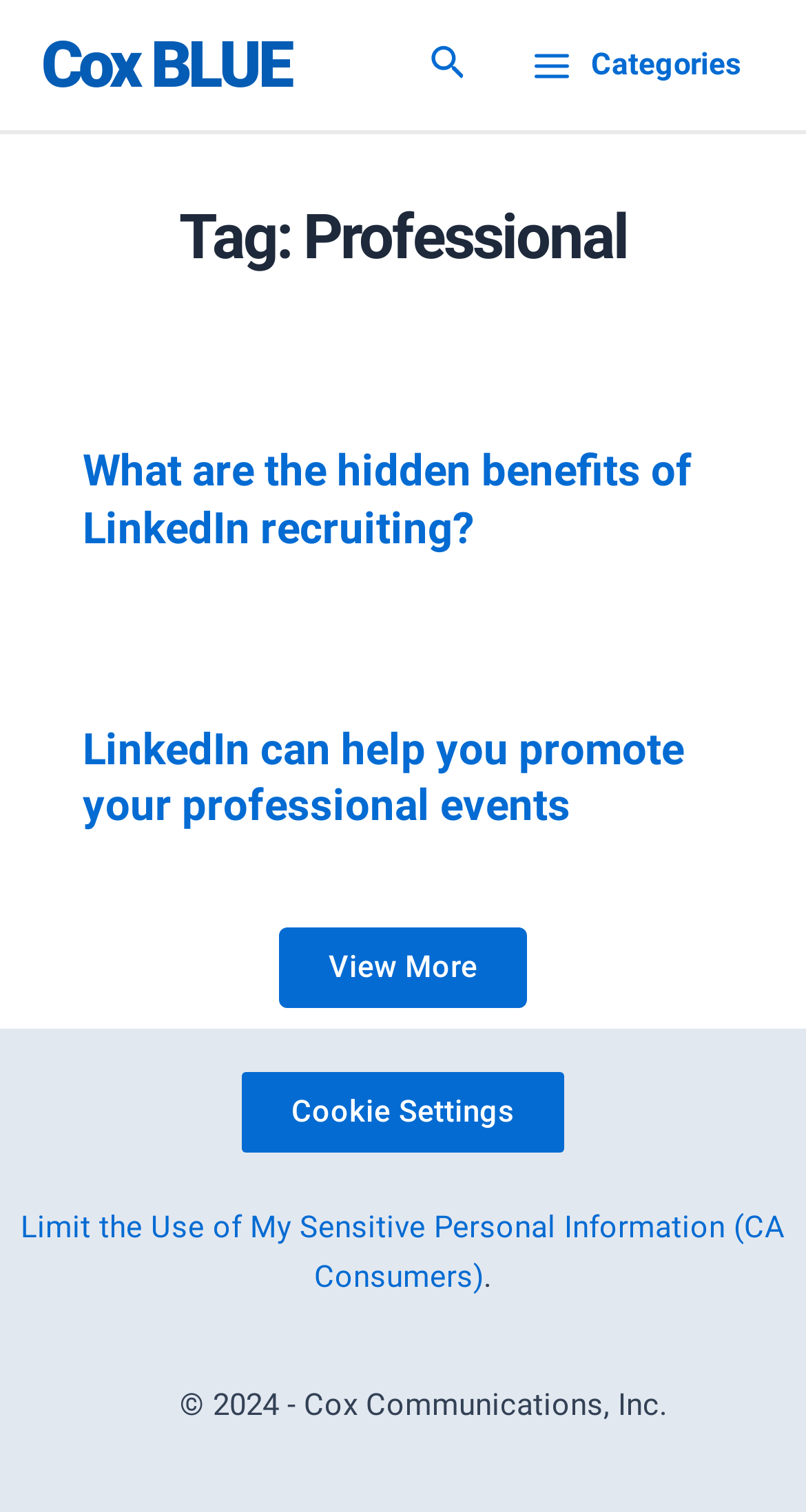Refer to the image and provide an in-depth answer to the question:
Who owns the copyright of this website?

I found the StaticText element [285] at the bottom of the page, which contains the copyright information '© 2024 - Cox Communications, Inc.', indicating that Cox Communications, Inc. owns the copyright of this website.